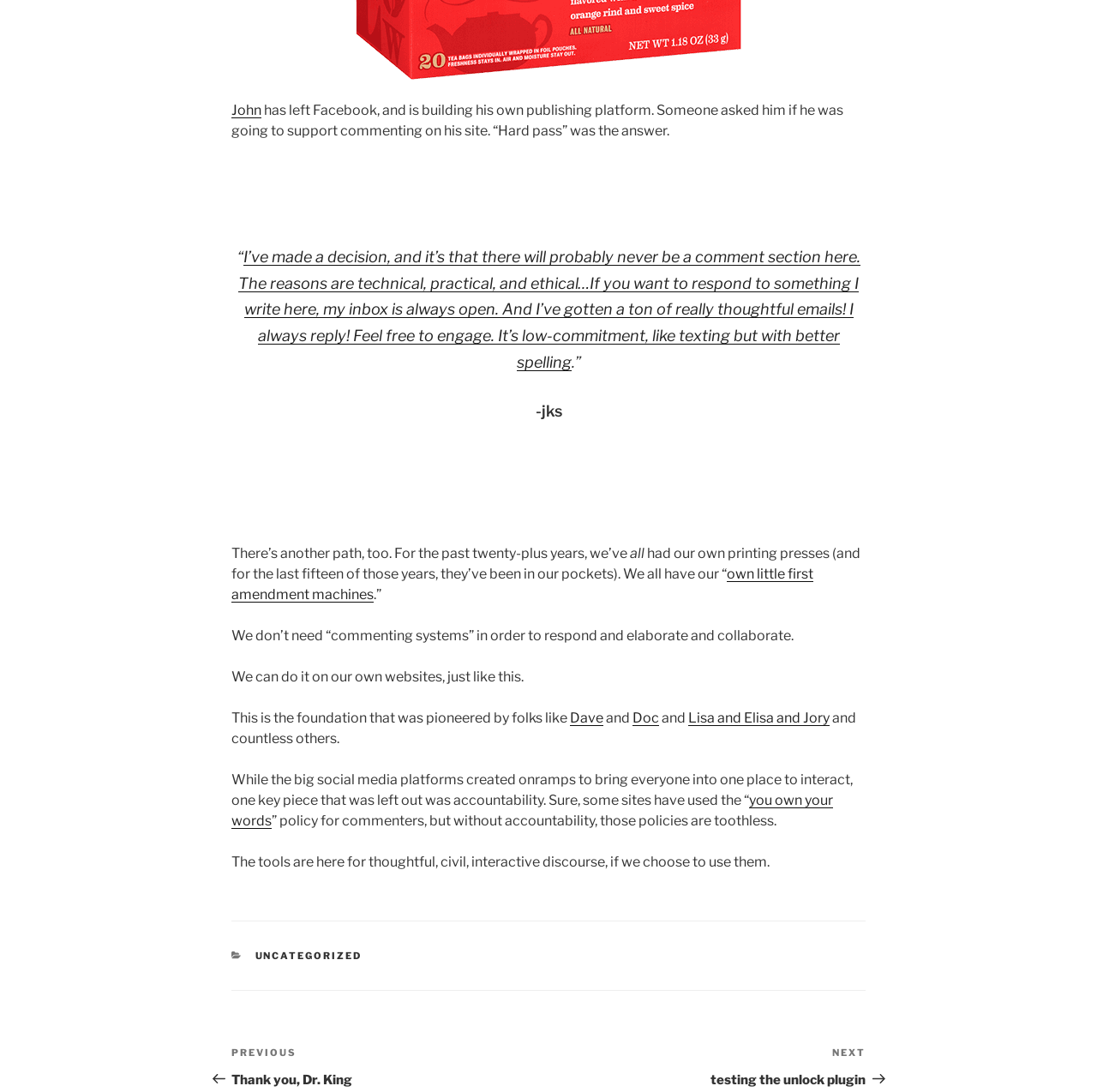Determine the bounding box for the UI element as described: "Dave". The coordinates should be represented as four float numbers between 0 and 1, formatted as [left, top, right, bottom].

[0.52, 0.65, 0.55, 0.665]